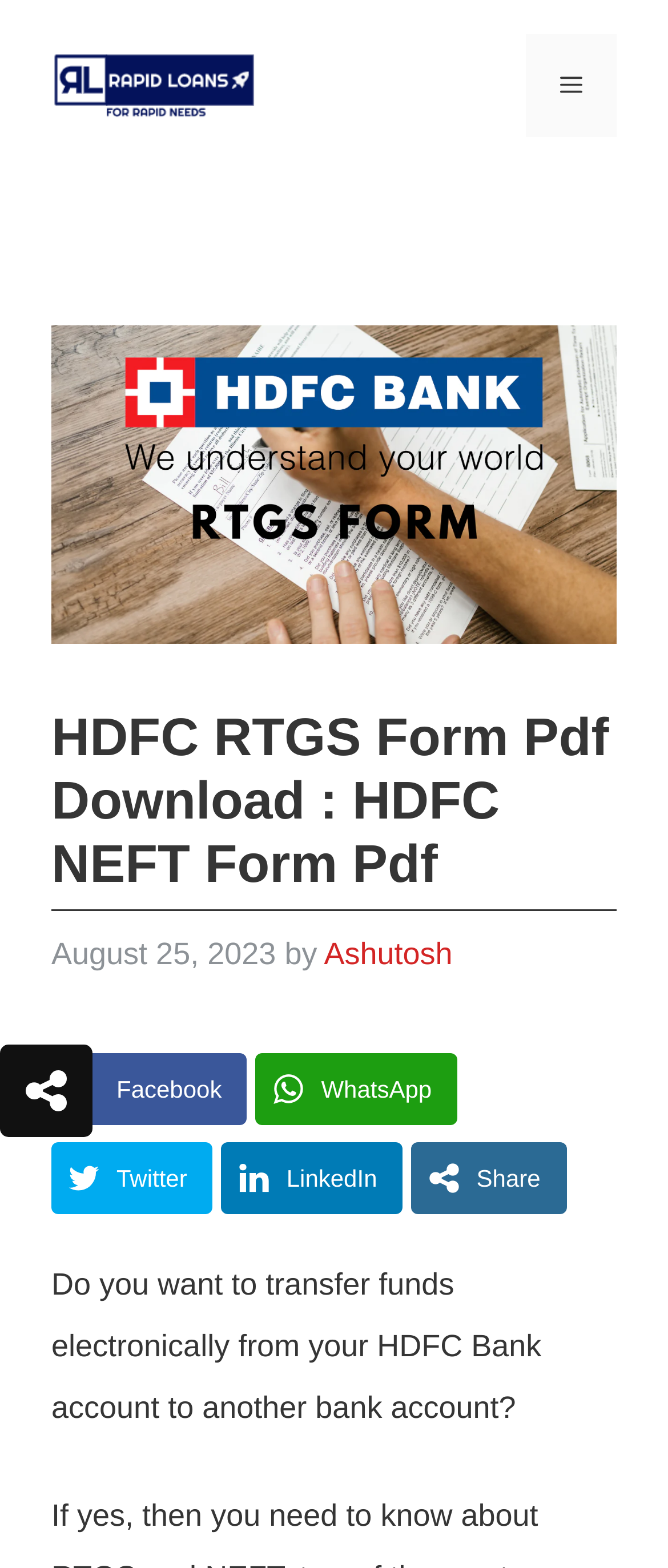What social media platforms are mentioned on this webpage?
Provide a concise answer using a single word or phrase based on the image.

Facebook, WhatsApp, Twitter, LinkedIn